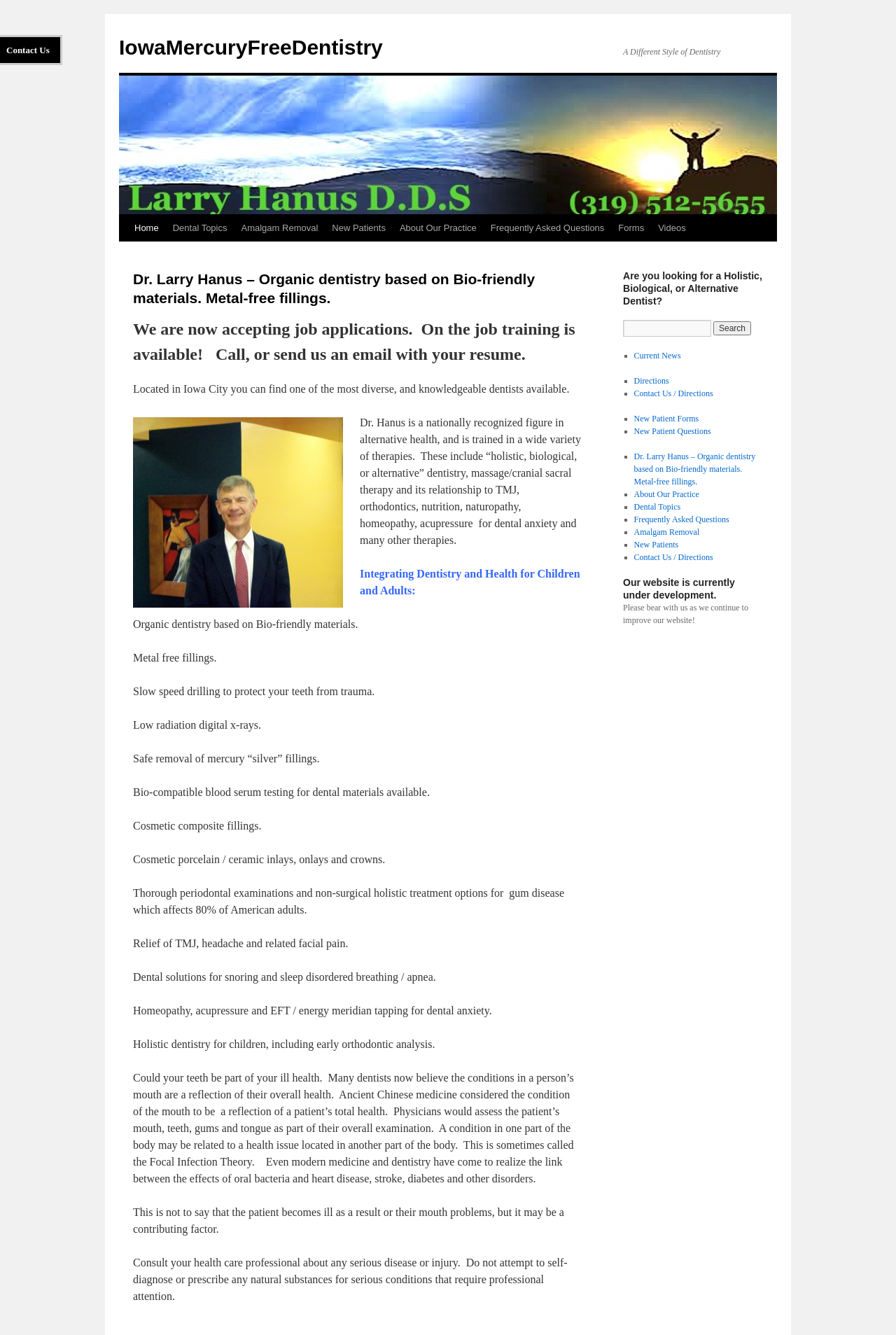What is the focus of the dentist's practice?
Please provide a detailed answer to the question.

The webpage indicates that the dentist's practice focuses on holistic, biological, or alternative dentistry, which is mentioned in the heading 'Are you looking for a Holistic, Biological, or Alternative Dentist?' This type of dentistry takes a more comprehensive approach to oral health, considering the whole person rather than just the teeth.